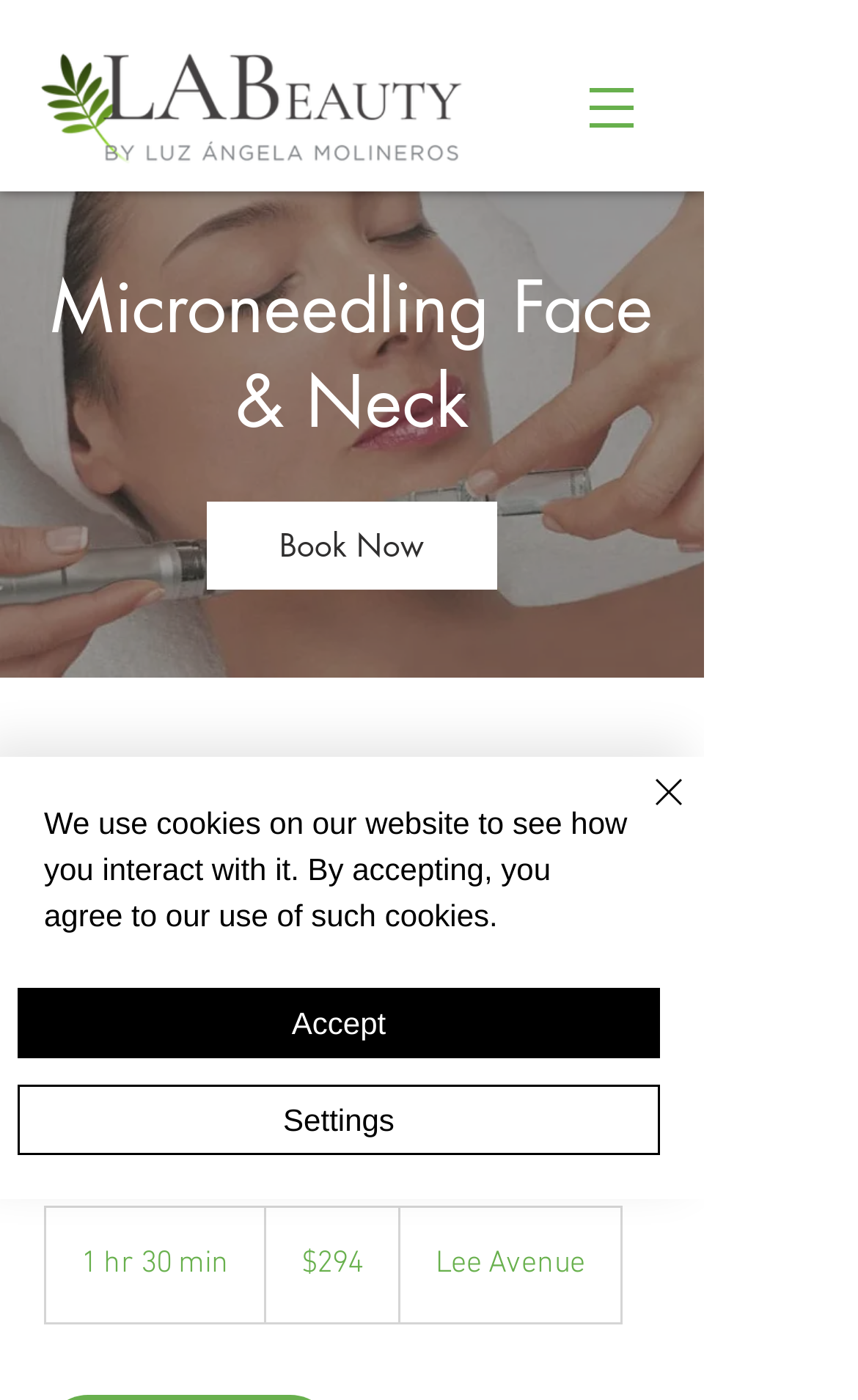Using the provided element description, identify the bounding box coordinates as (top-left x, top-left y, bottom-right x, bottom-right y). Ensure all values are between 0 and 1. Description: Book Now

[0.241, 0.358, 0.579, 0.421]